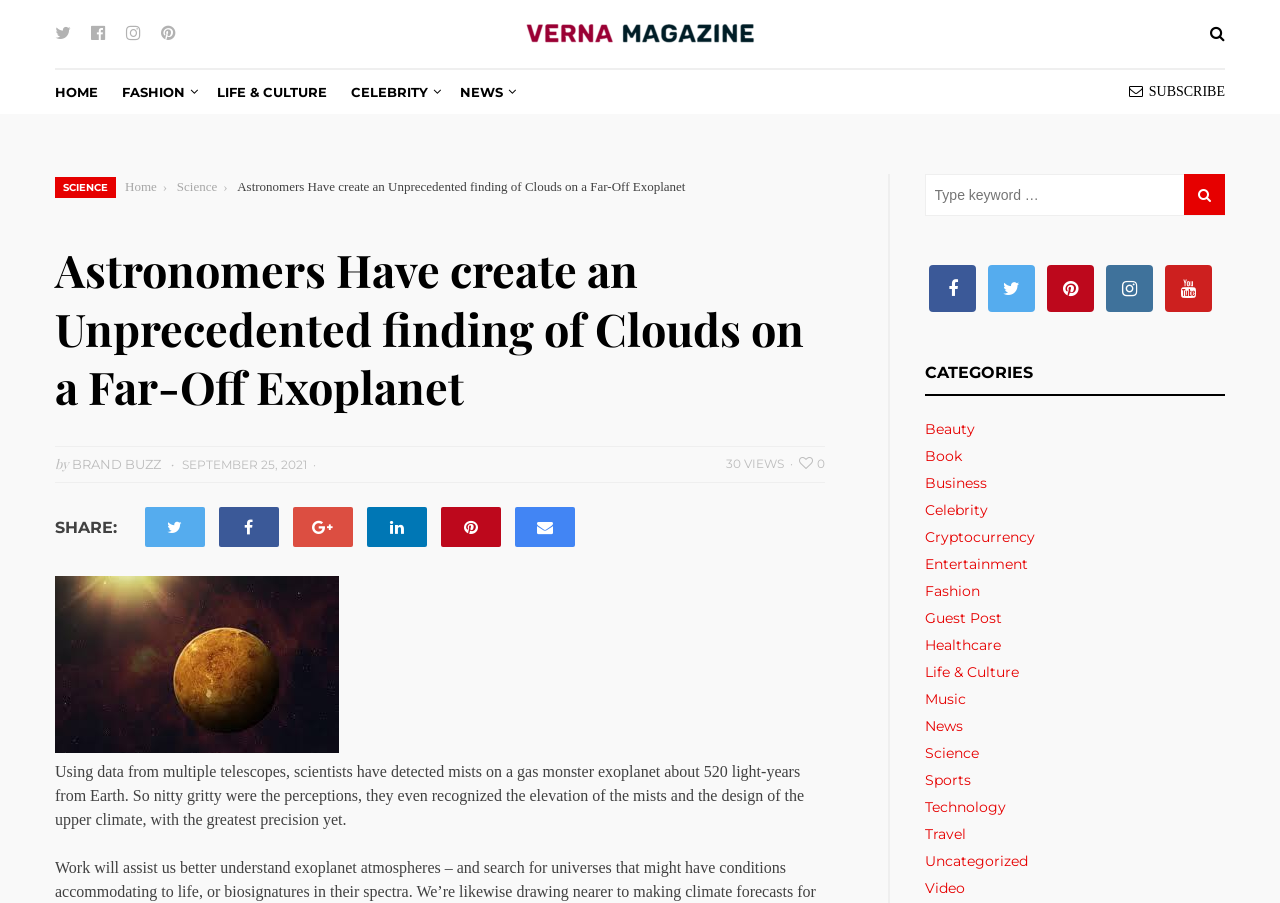What is the name of the magazine?
Based on the image, answer the question in a detailed manner.

The name of the magazine can be found in the top-left corner of the webpage, where it is written in bold font as 'Verna Magazine'.